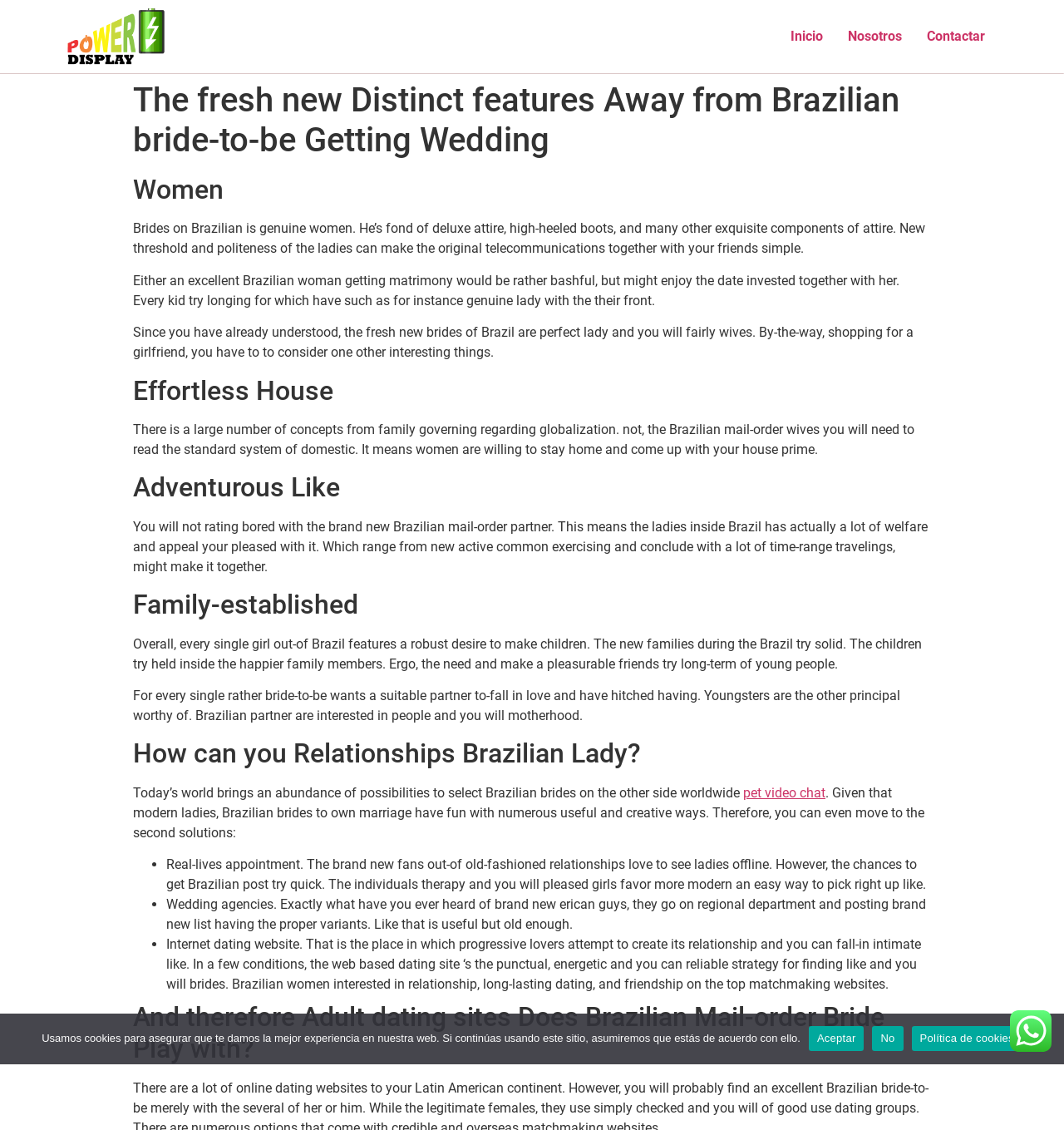Please give a concise answer to this question using a single word or phrase: 
What is the purpose of the webpage?

To find Brazilian brides for marriage